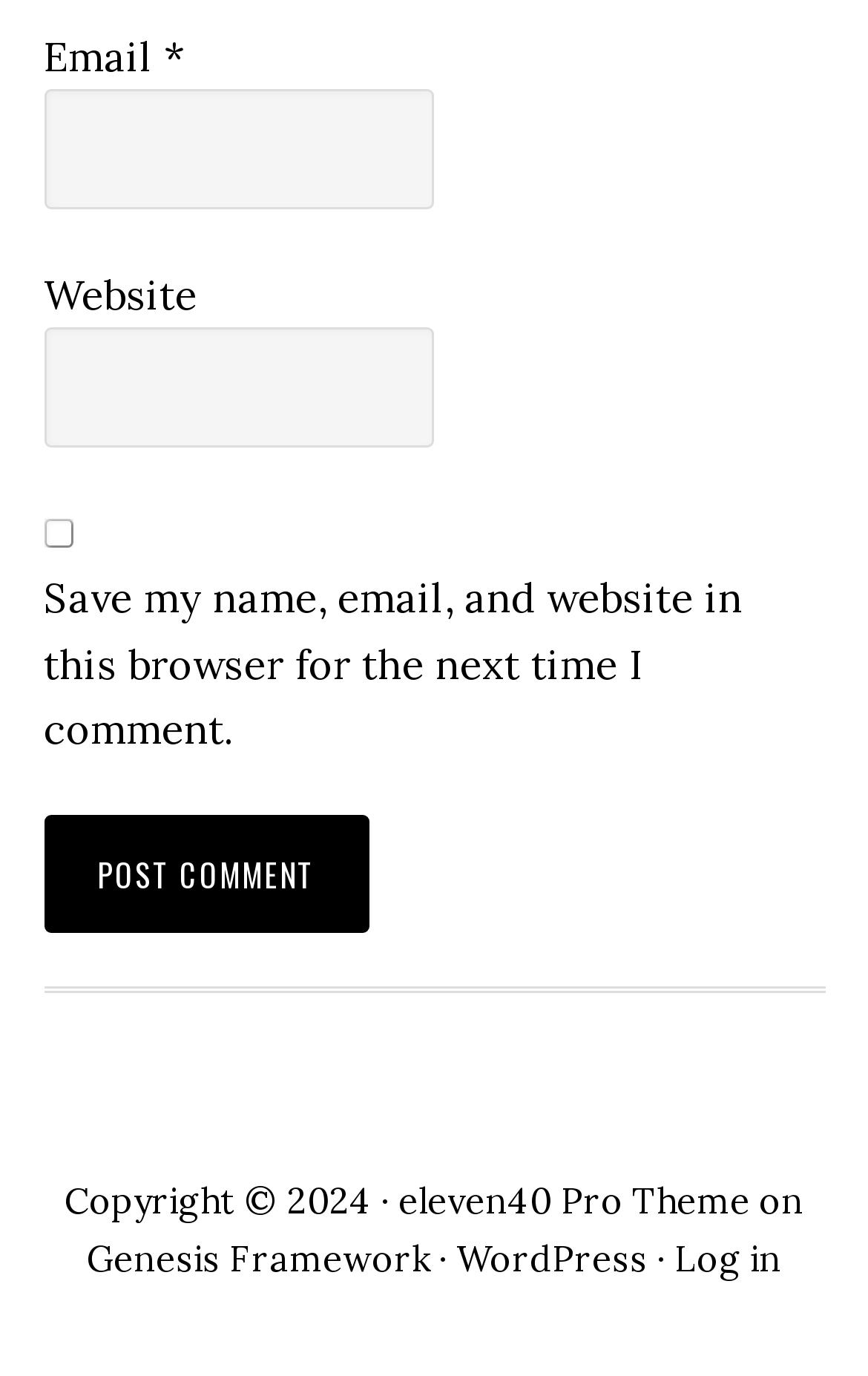What is the label of the first text box?
Use the information from the screenshot to give a comprehensive response to the question.

The first text box has a label 'Email' which is indicated by the StaticText element with OCR text 'Email' and bounding box coordinates [0.05, 0.022, 0.188, 0.059].